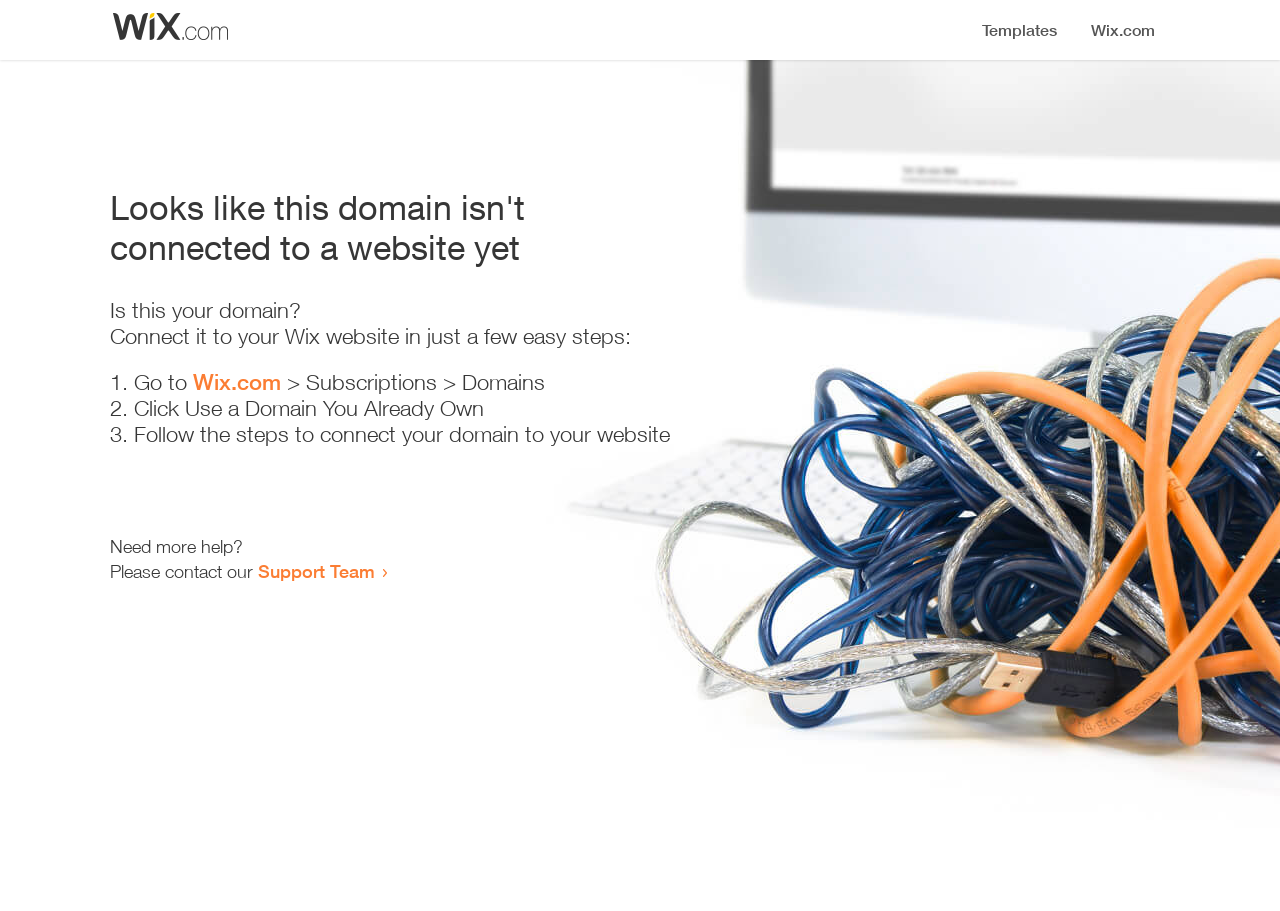Use a single word or phrase to answer the question: 
Who can I contact for more help?

Support Team